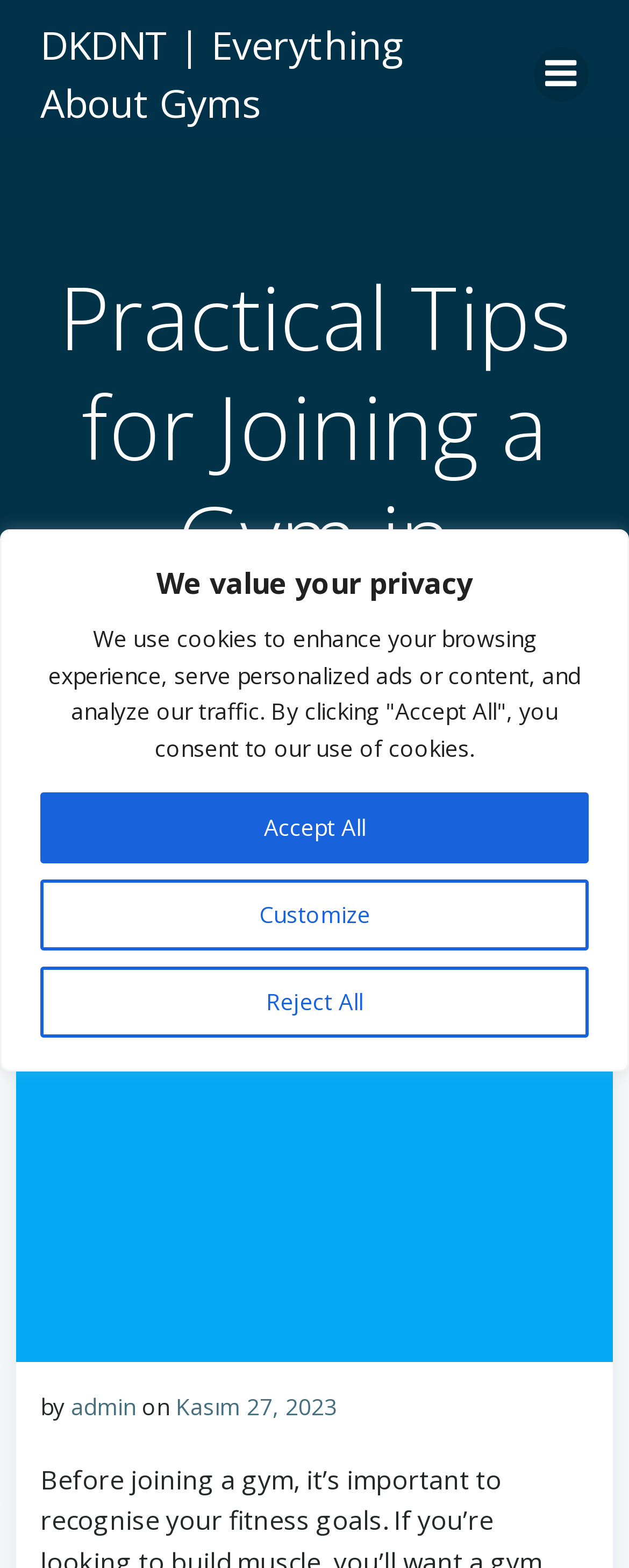Please answer the following query using a single word or phrase: 
What is the topic of the article?

Joining a Gym in London